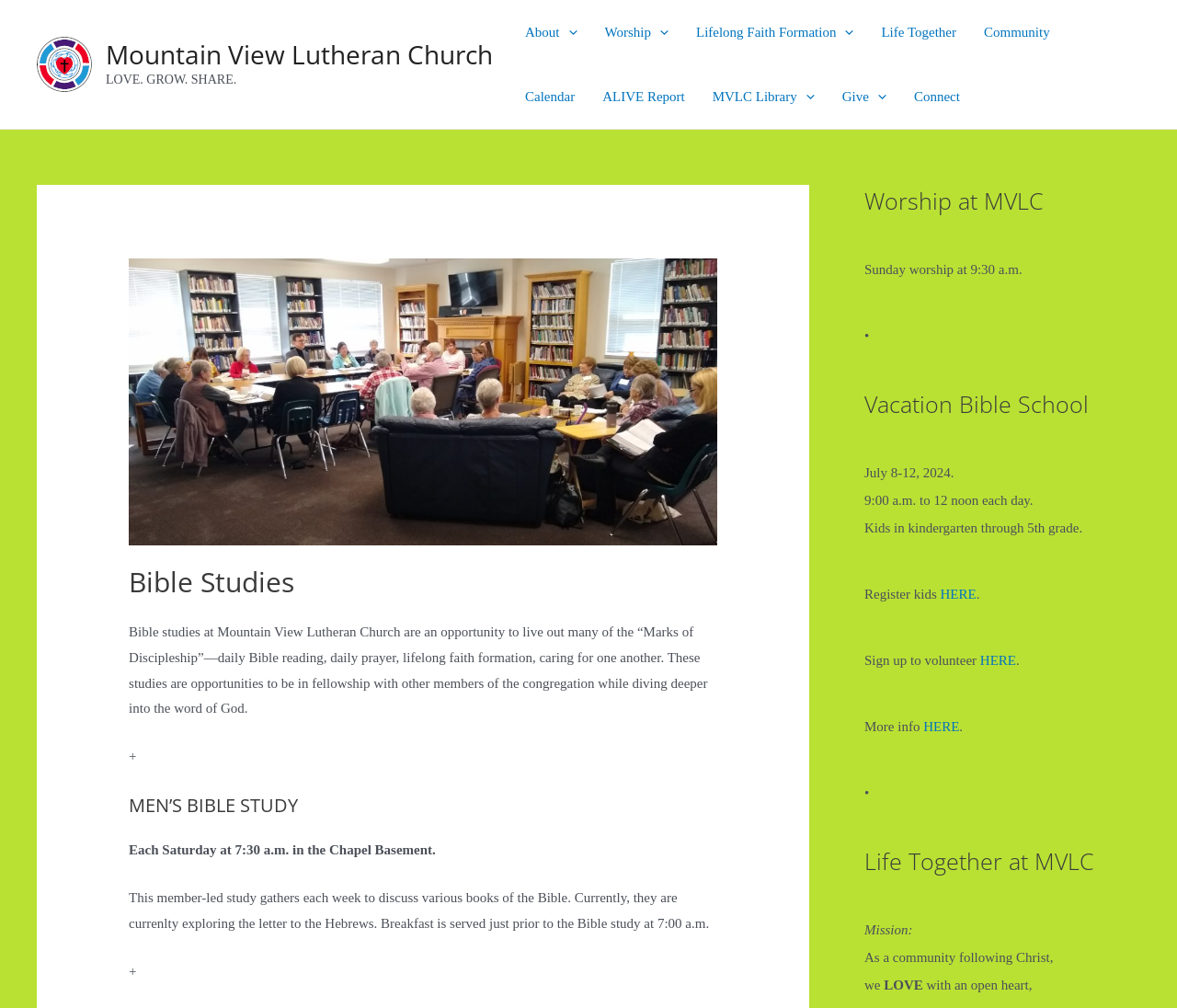Provide the bounding box coordinates of the HTML element this sentence describes: "parent_node: MVLC Library". The bounding box coordinates consist of four float numbers between 0 and 1, i.e., [left, top, right, bottom].

[0.677, 0.064, 0.692, 0.128]